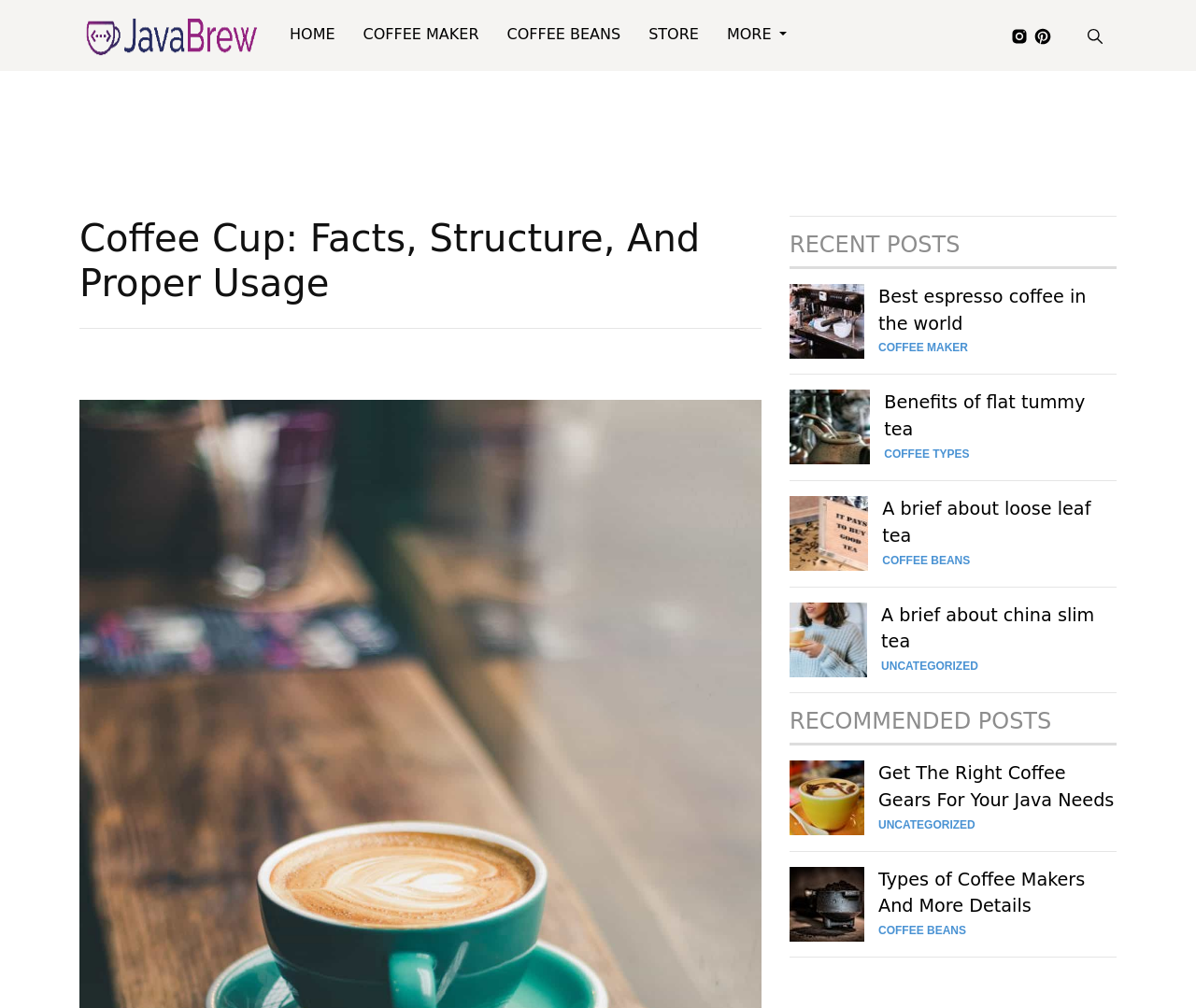Please determine the bounding box coordinates of the area that needs to be clicked to complete this task: 'read about best espresso coffee in the world'. The coordinates must be four float numbers between 0 and 1, formatted as [left, top, right, bottom].

[0.734, 0.287, 0.908, 0.33]